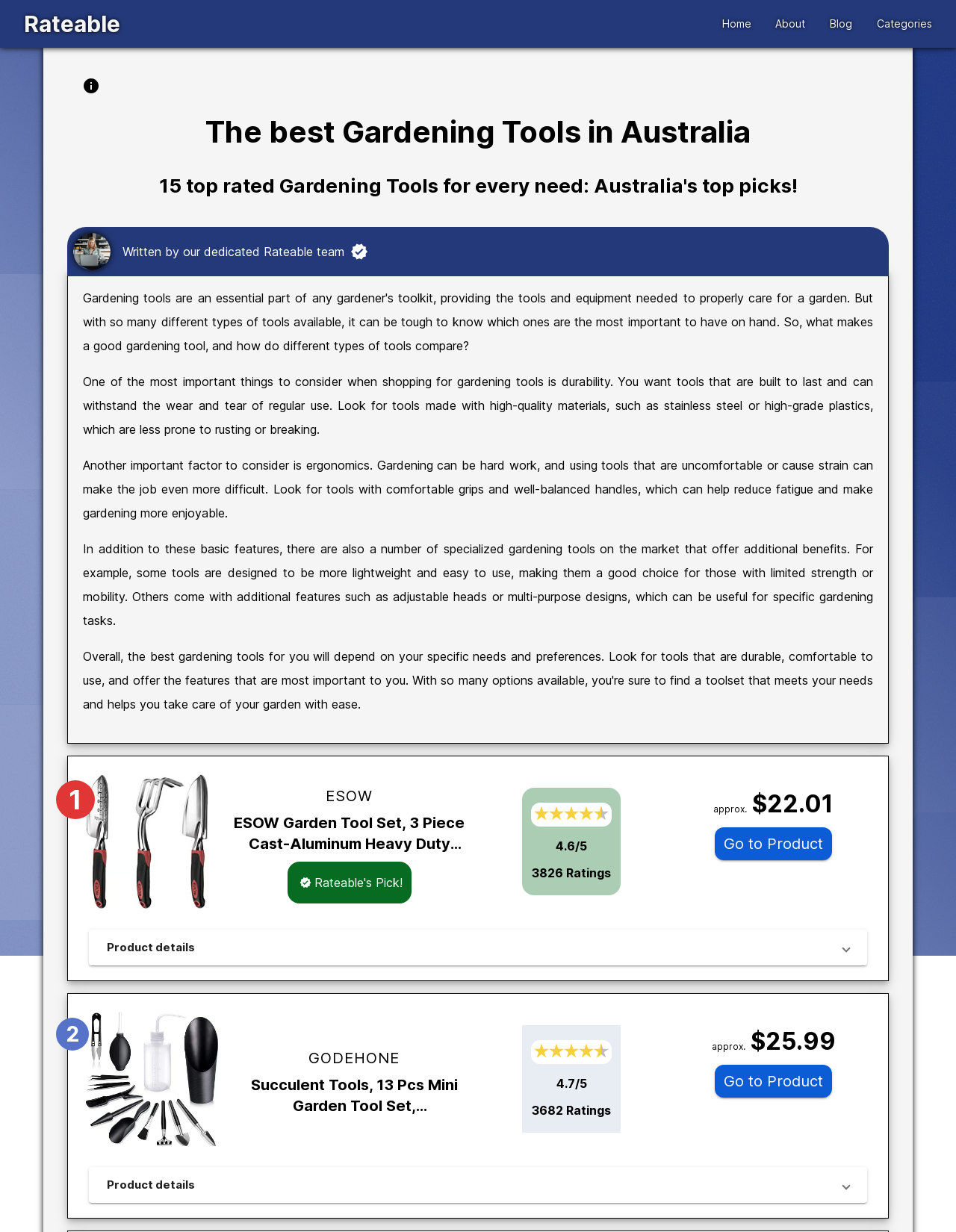Determine the bounding box coordinates of the clickable element necessary to fulfill the instruction: "Click on the 'Go to Product' button". Provide the coordinates as four float numbers within the 0 to 1 range, i.e., [left, top, right, bottom].

[0.748, 0.864, 0.871, 0.891]